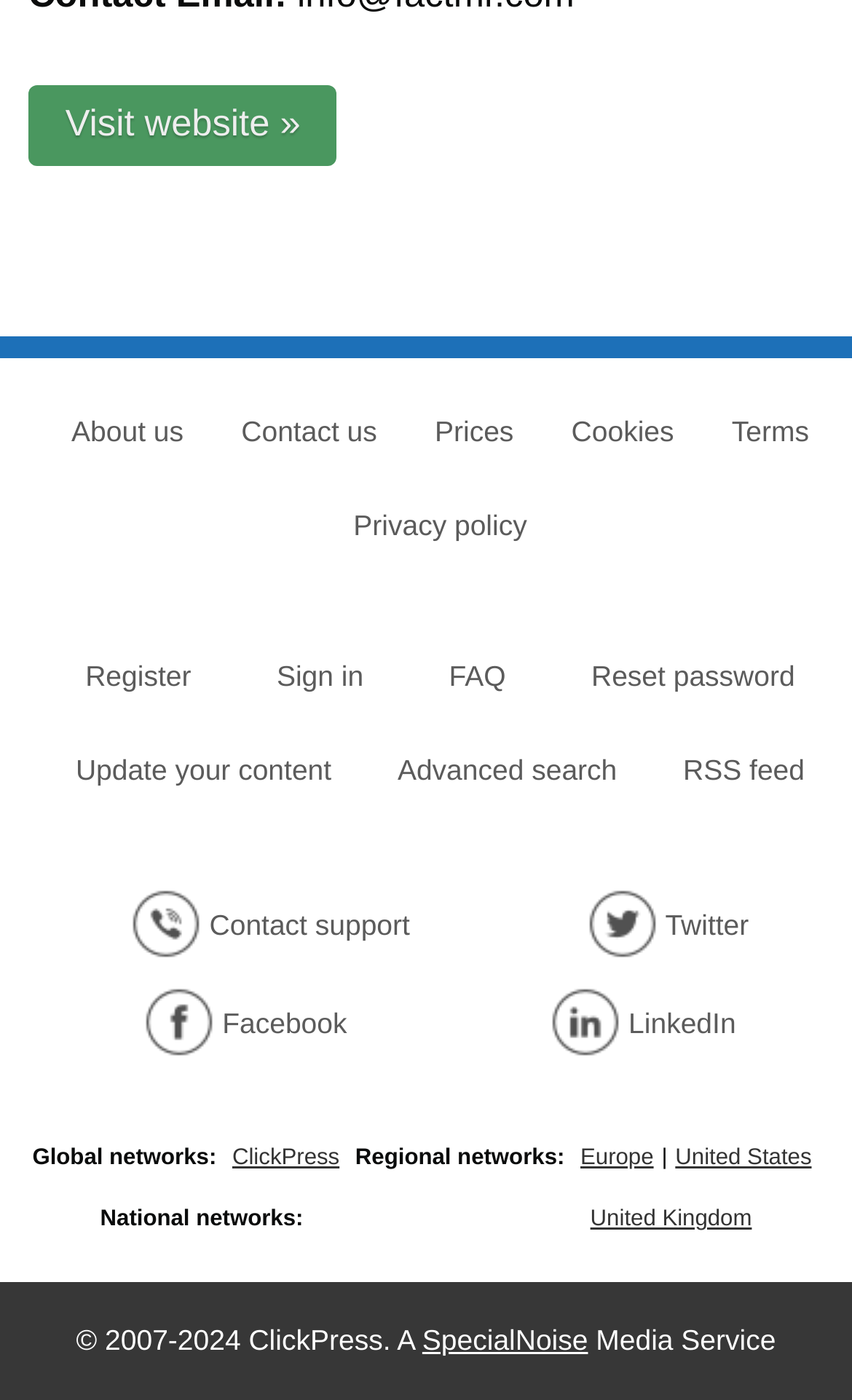Using the format (top-left x, top-left y, bottom-right x, bottom-right y), and given the element description, identify the bounding box coordinates within the screenshot: United Kingdom

[0.693, 0.85, 0.882, 0.895]